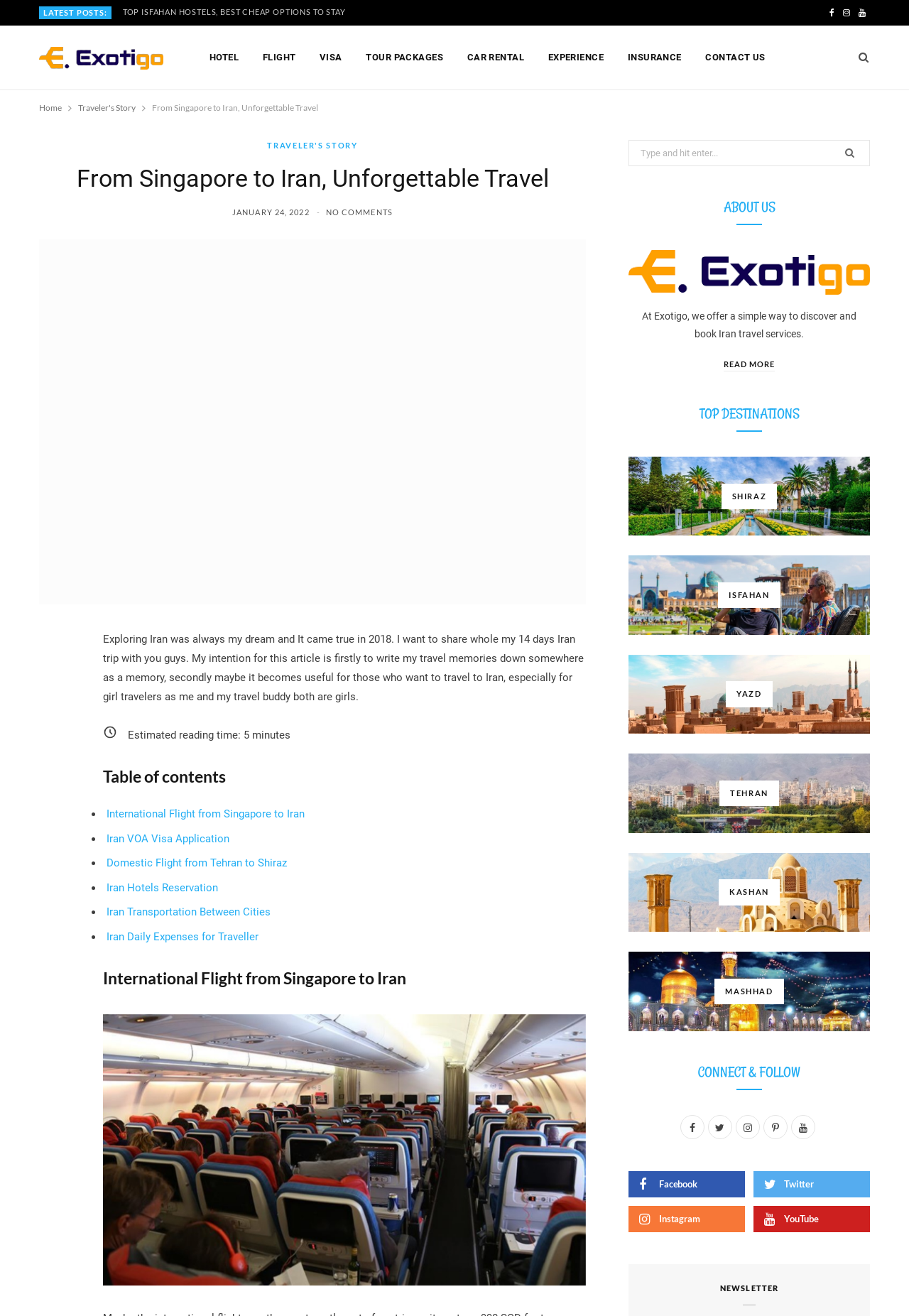Please find the bounding box coordinates of the element that must be clicked to perform the given instruction: "Click on the 'SHIRAZ' link". The coordinates should be four float numbers from 0 to 1, i.e., [left, top, right, bottom].

[0.691, 0.347, 0.957, 0.407]